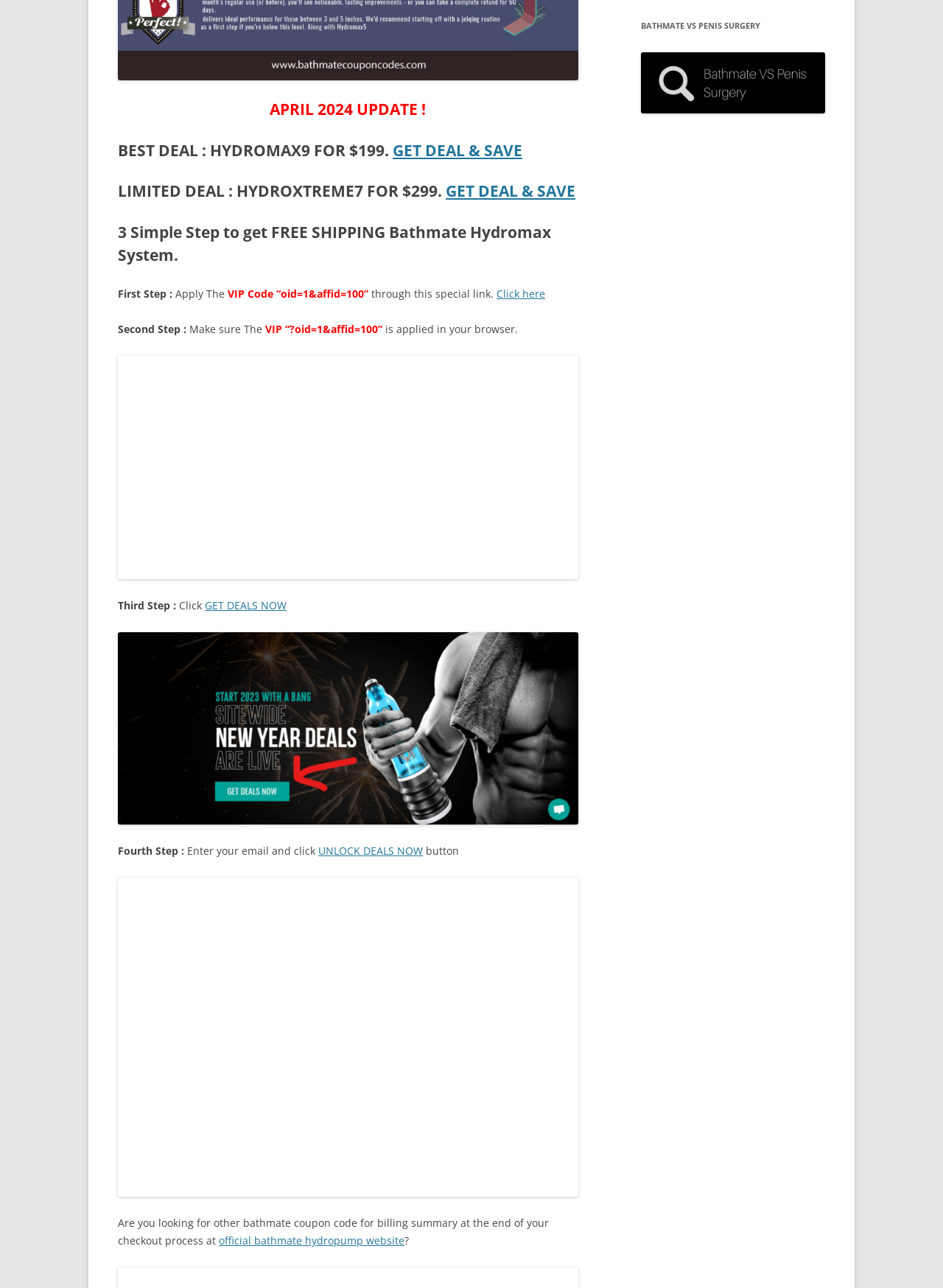What is the price of HYDROMAX9?
Please ensure your answer to the question is detailed and covers all necessary aspects.

I found the price of HYDROMAX9 in the heading 'BEST DEAL : HYDROMAX9 FOR $199. GET DEAL & SAVE', which explicitly states the price as $199.